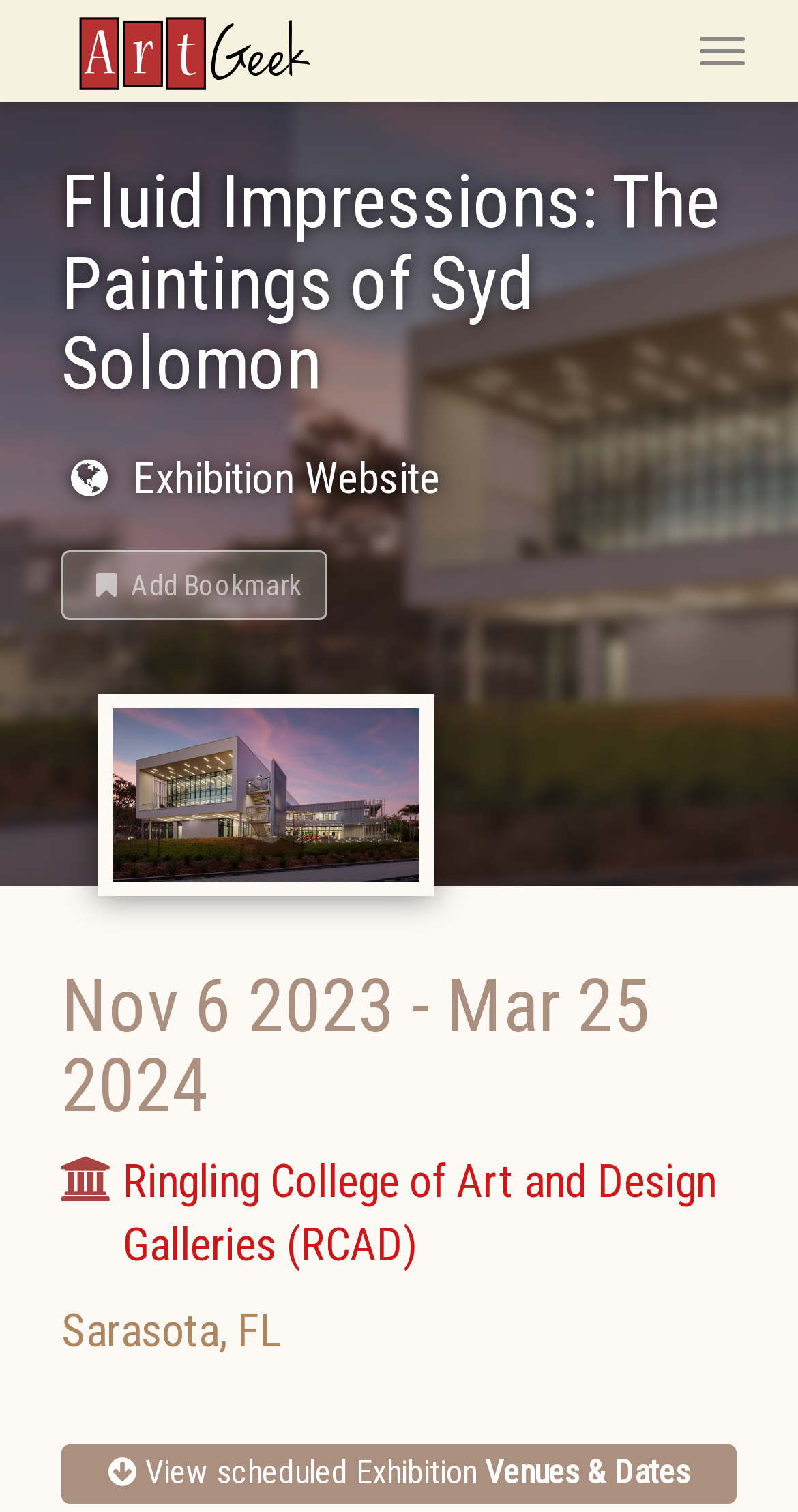Answer the question using only one word or a concise phrase: What is the name of the gallery hosting the exhibition?

Ringling College of Art and Design Galleries (RCAD)